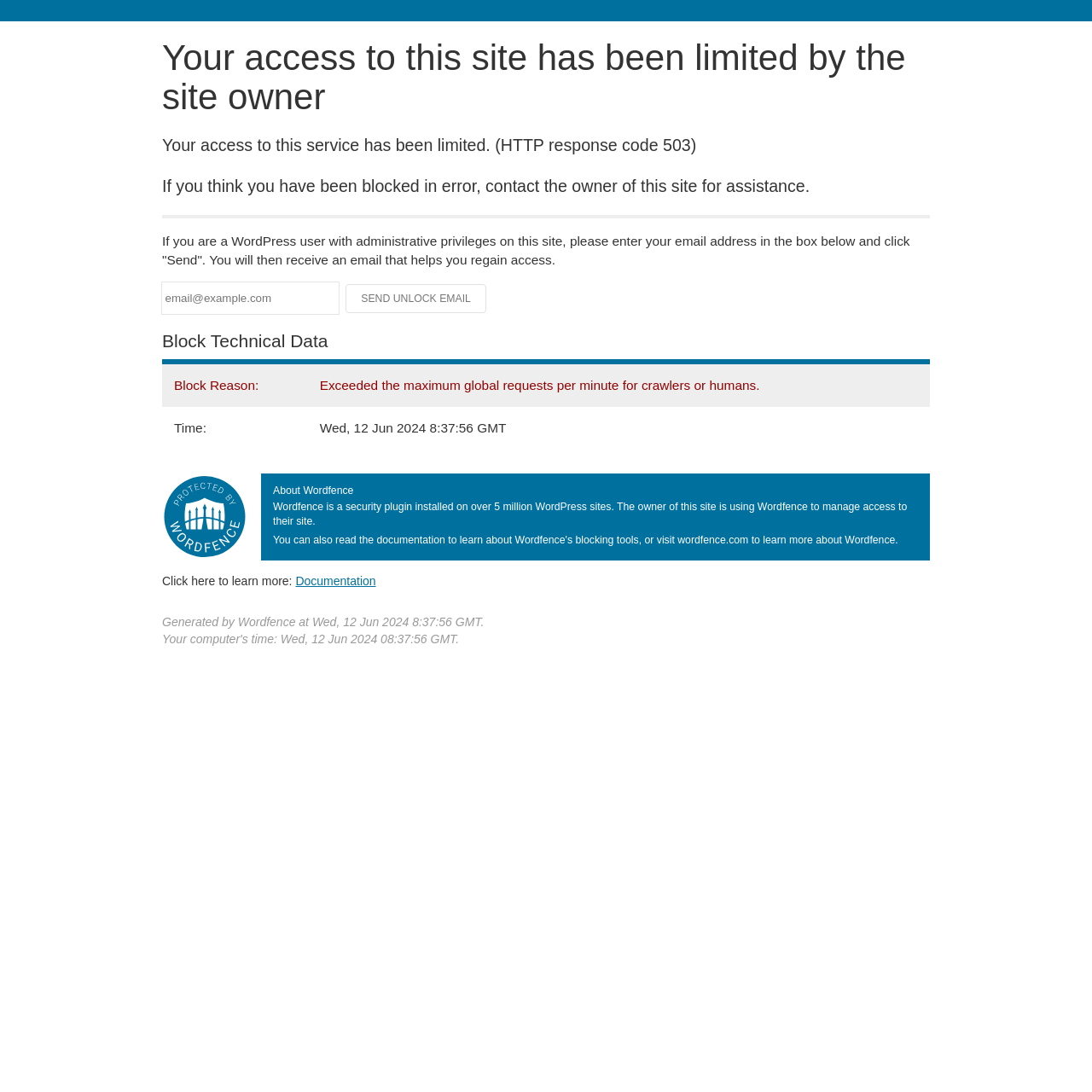What is the reason for the site access limitation?
Answer with a single word or phrase, using the screenshot for reference.

Exceeded global requests per minute